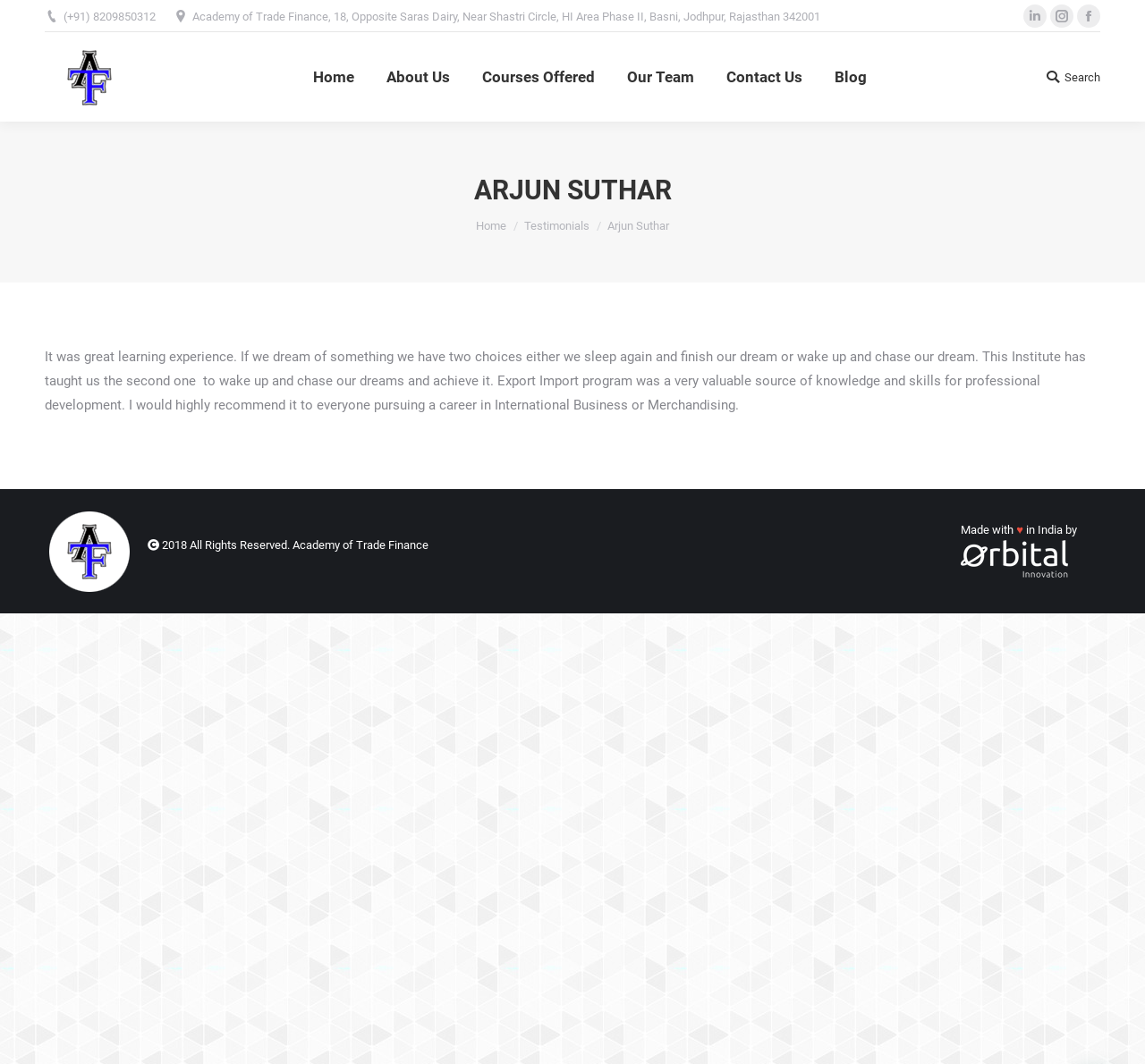Using the provided element description "Home", determine the bounding box coordinates of the UI element.

[0.27, 0.045, 0.312, 0.099]